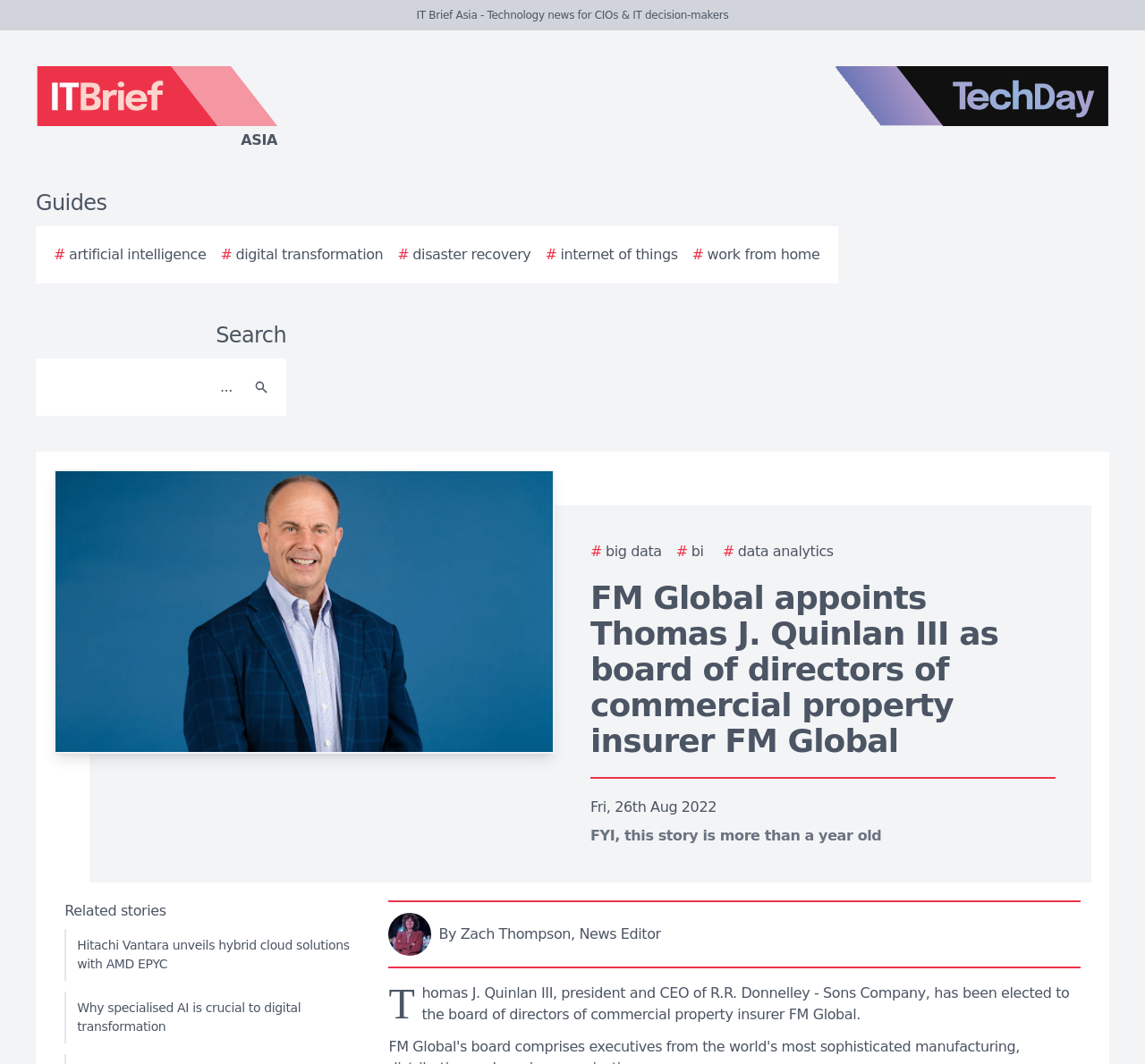Use a single word or phrase to answer the question:
What is the name of the company where Thomas J. Quinlan III is the president and CEO?

R.R. Donnelley - Sons Company